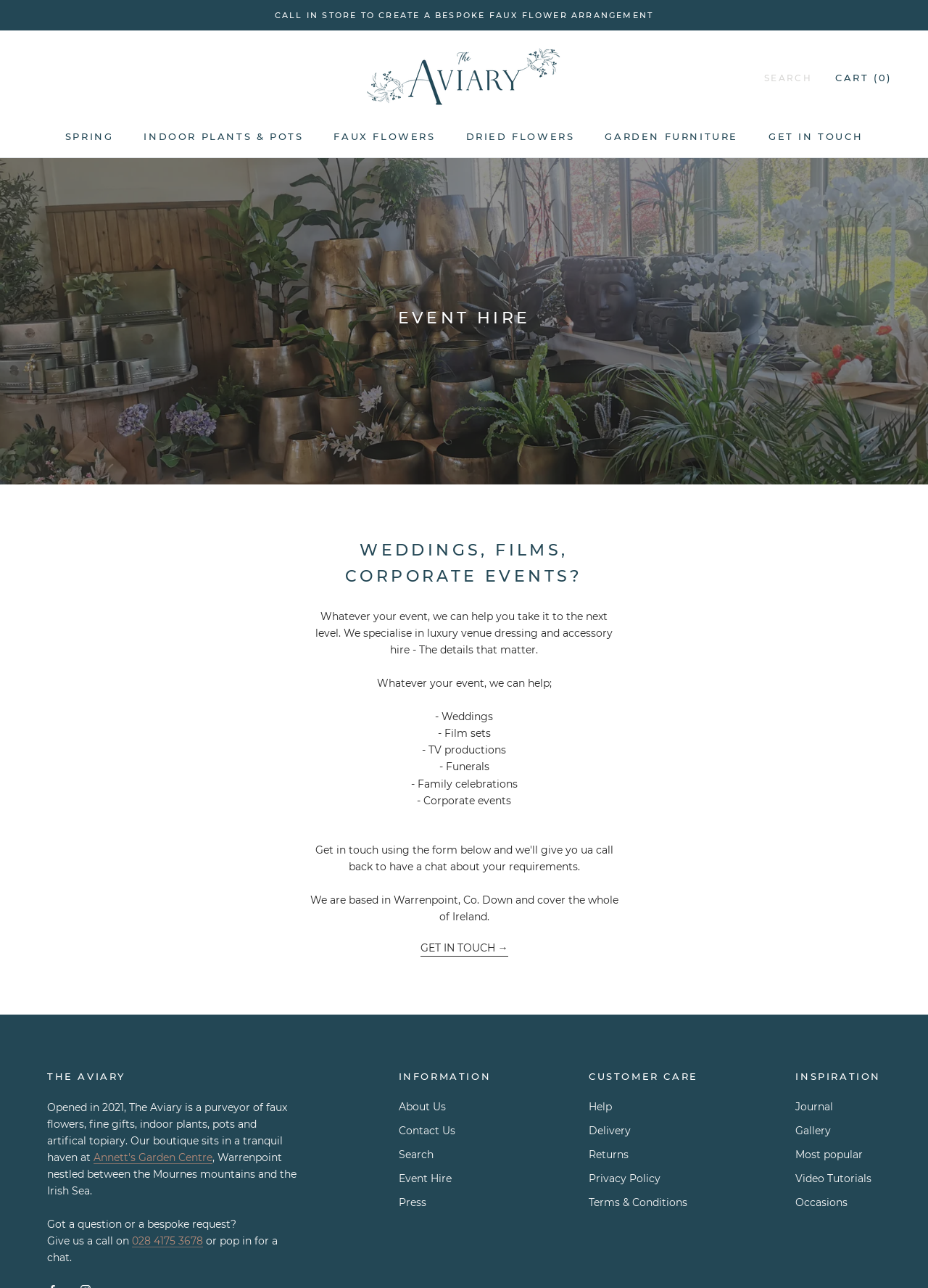Determine the bounding box coordinates for the area that should be clicked to carry out the following instruction: "Click on 'GET IN TOUCH'".

[0.453, 0.73, 0.547, 0.743]